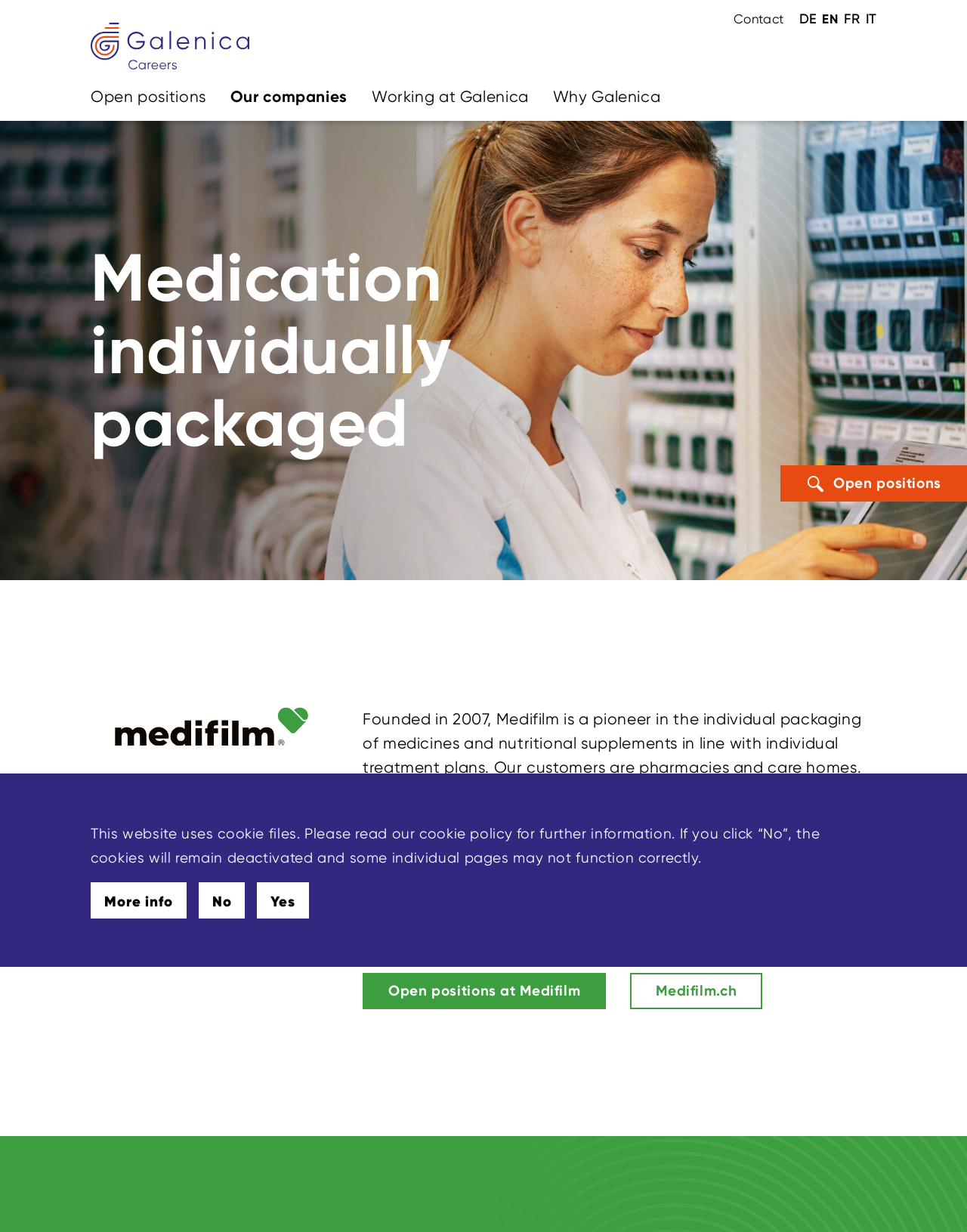Please determine the bounding box coordinates of the element's region to click for the following instruction: "Click the 'Throwing Clothes in Garbage Bags – Can I Do It?' tab".

None